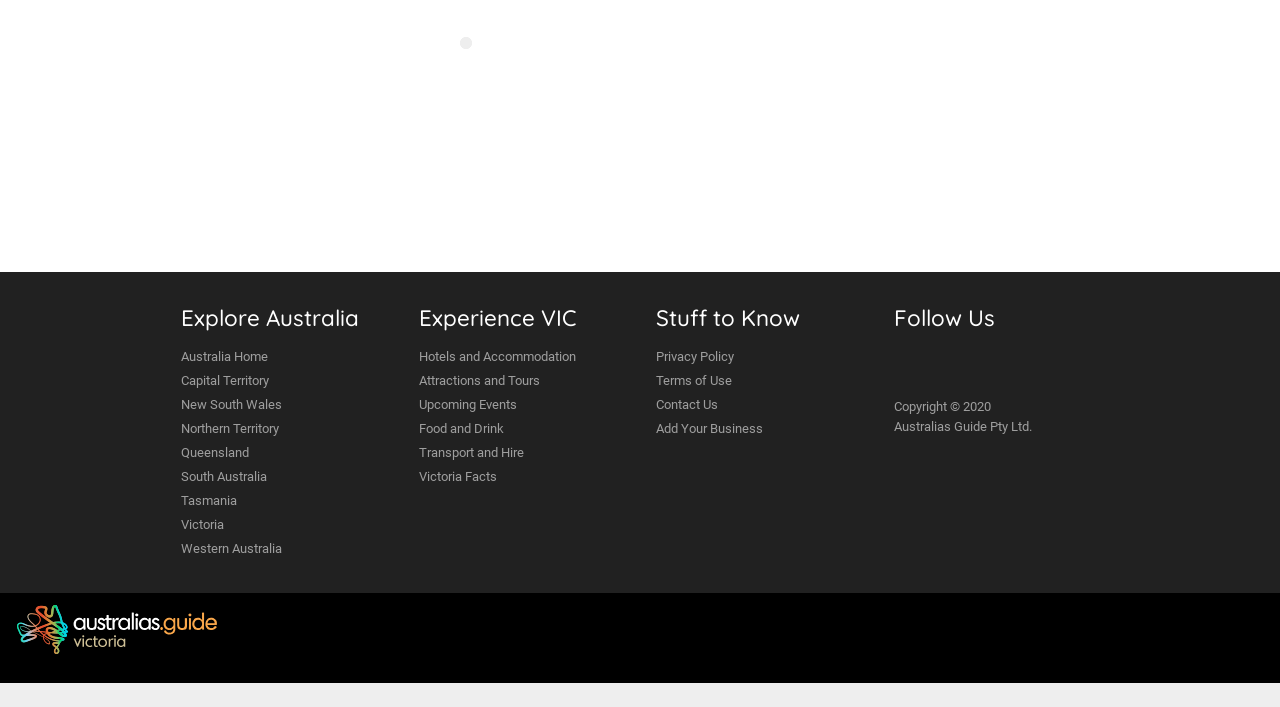Show the bounding box coordinates of the element that should be clicked to complete the task: "Explore Australia".

[0.141, 0.43, 0.302, 0.472]